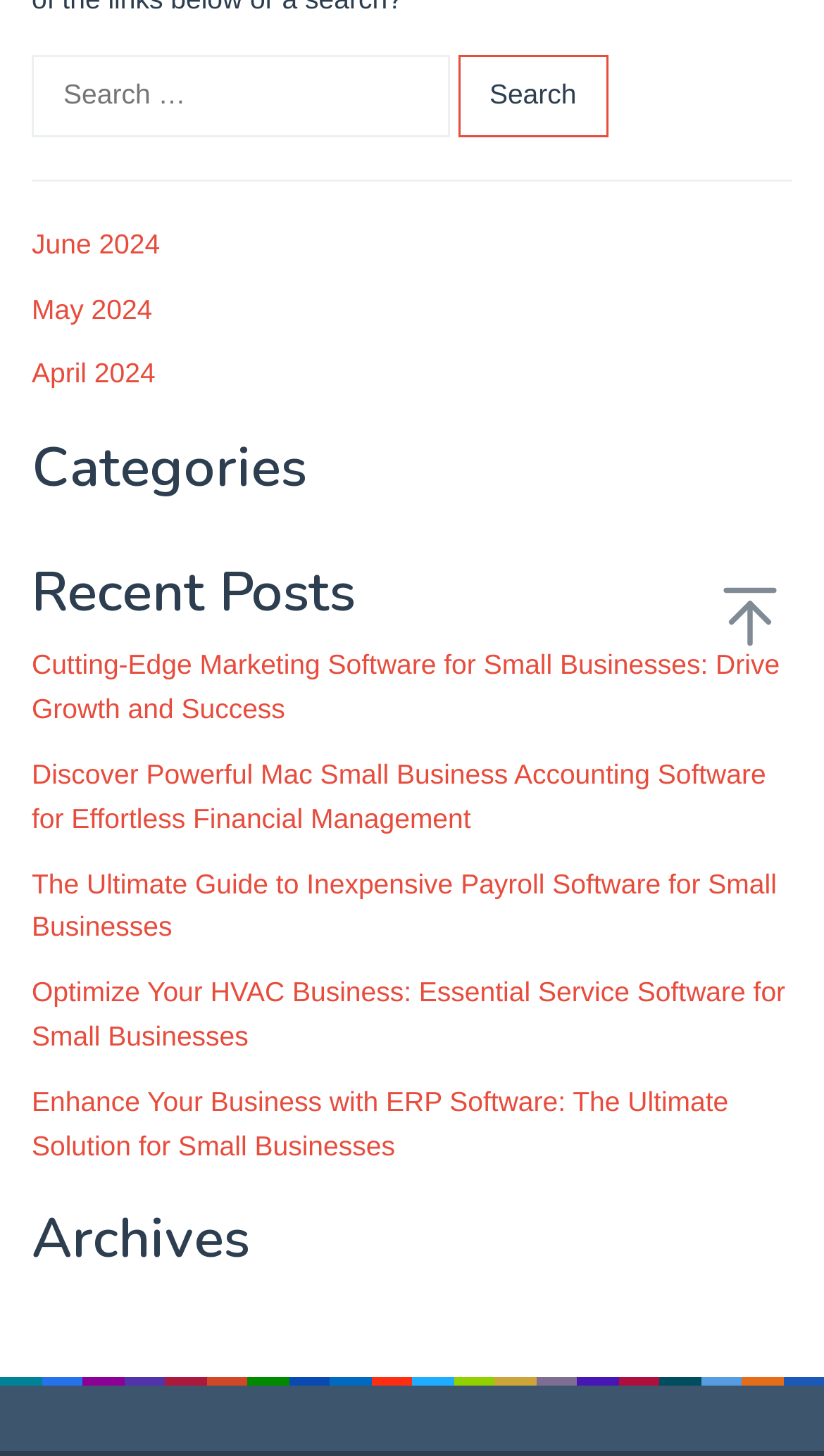Given the description "parent_node: Search for: value="Search"", determine the bounding box of the corresponding UI element.

[0.555, 0.038, 0.738, 0.094]